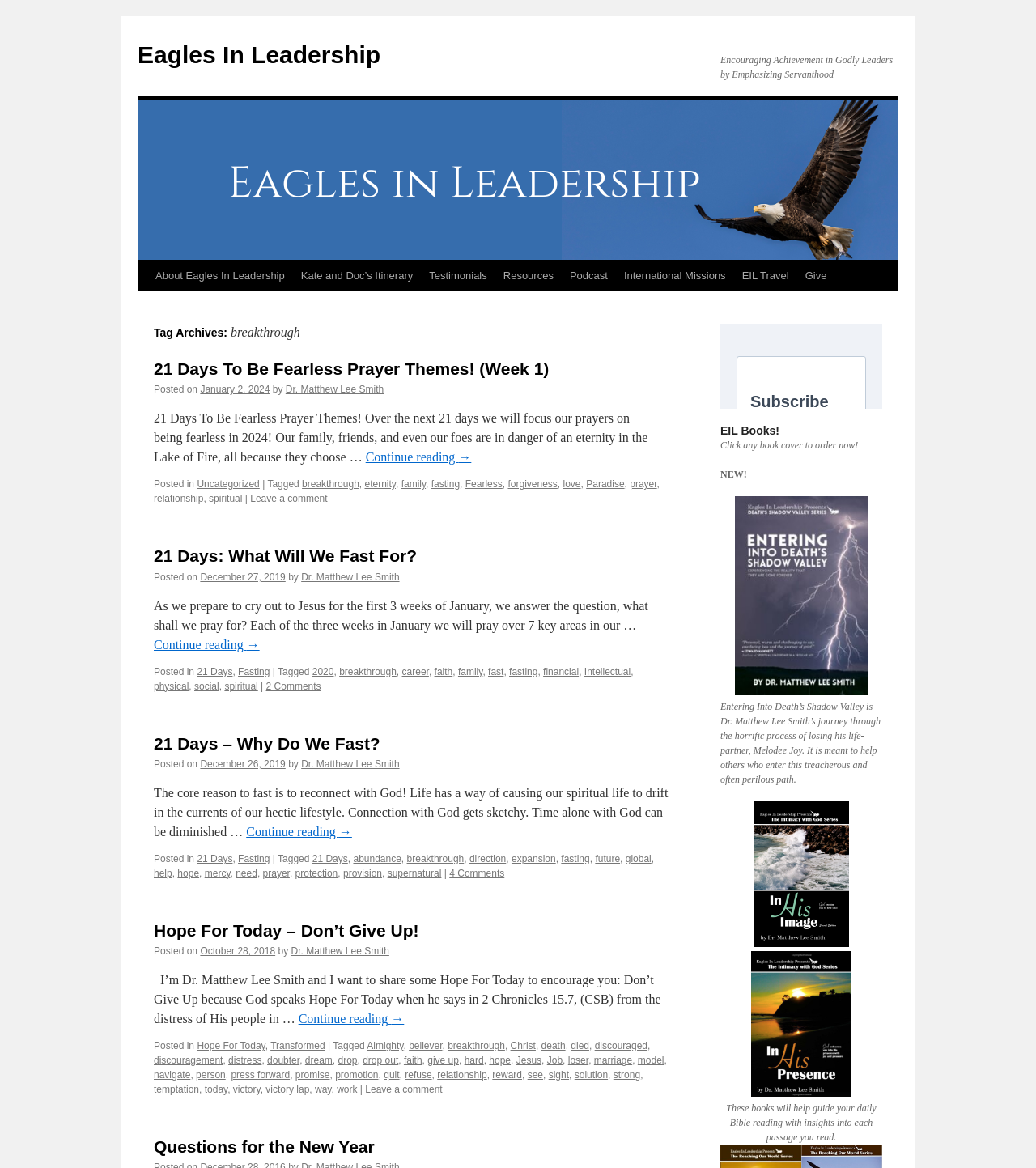Please determine the bounding box coordinates for the element that should be clicked to follow these instructions: "Read the latest news".

None